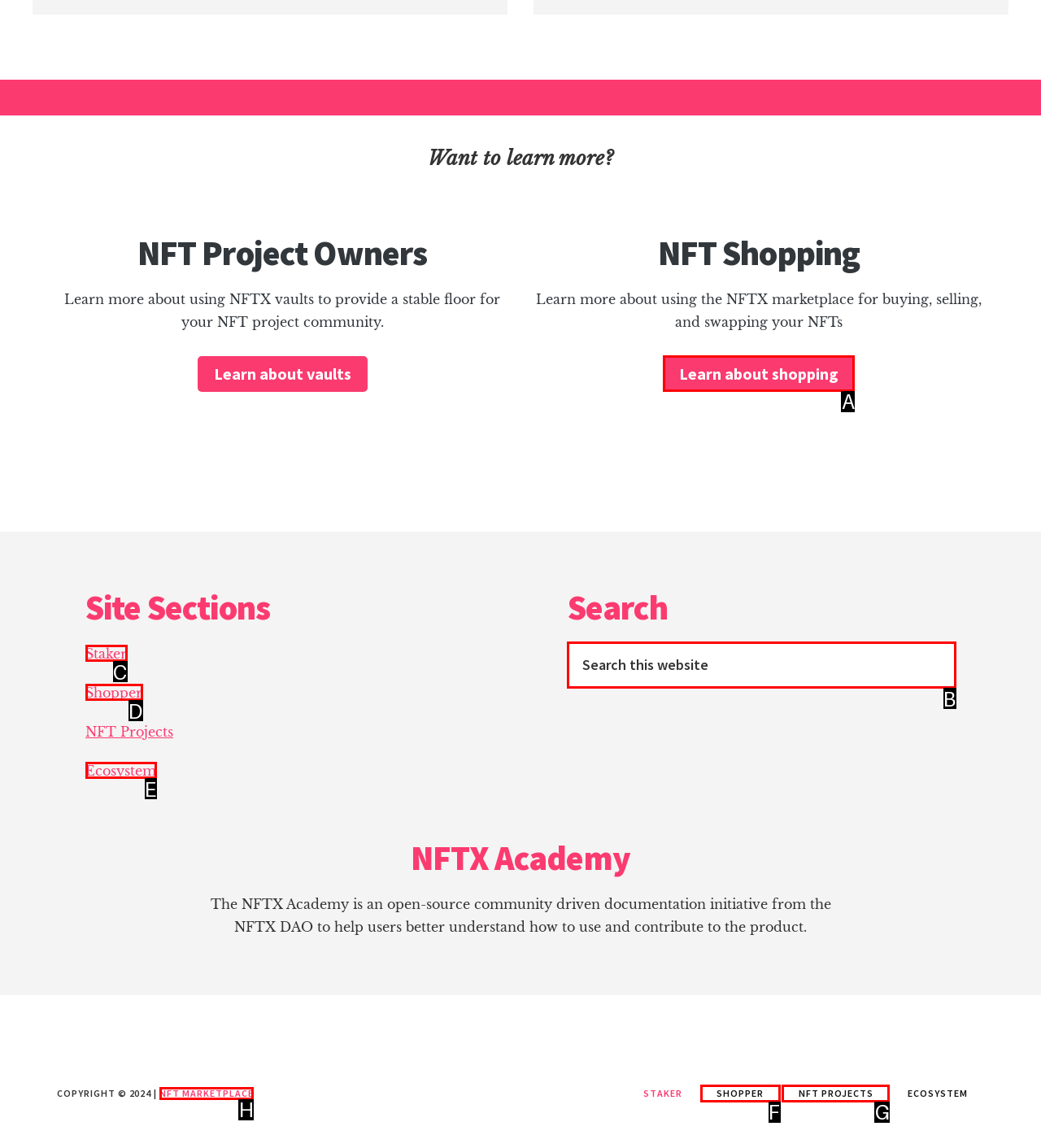Given the instruction: Learn about shopping, which HTML element should you click on?
Answer with the letter that corresponds to the correct option from the choices available.

A